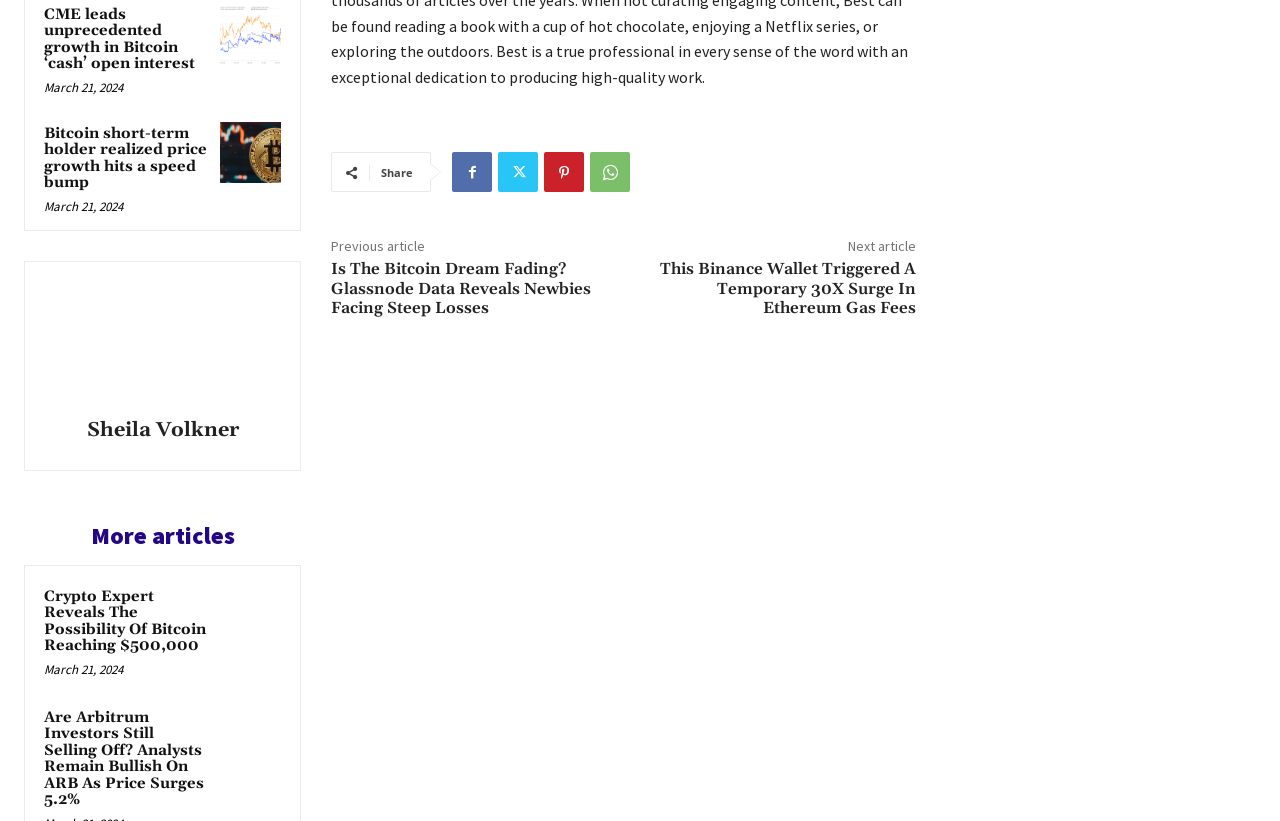What is the author of the article with the image?
Answer the question based on the image using a single word or a brief phrase.

Sheila Volkner